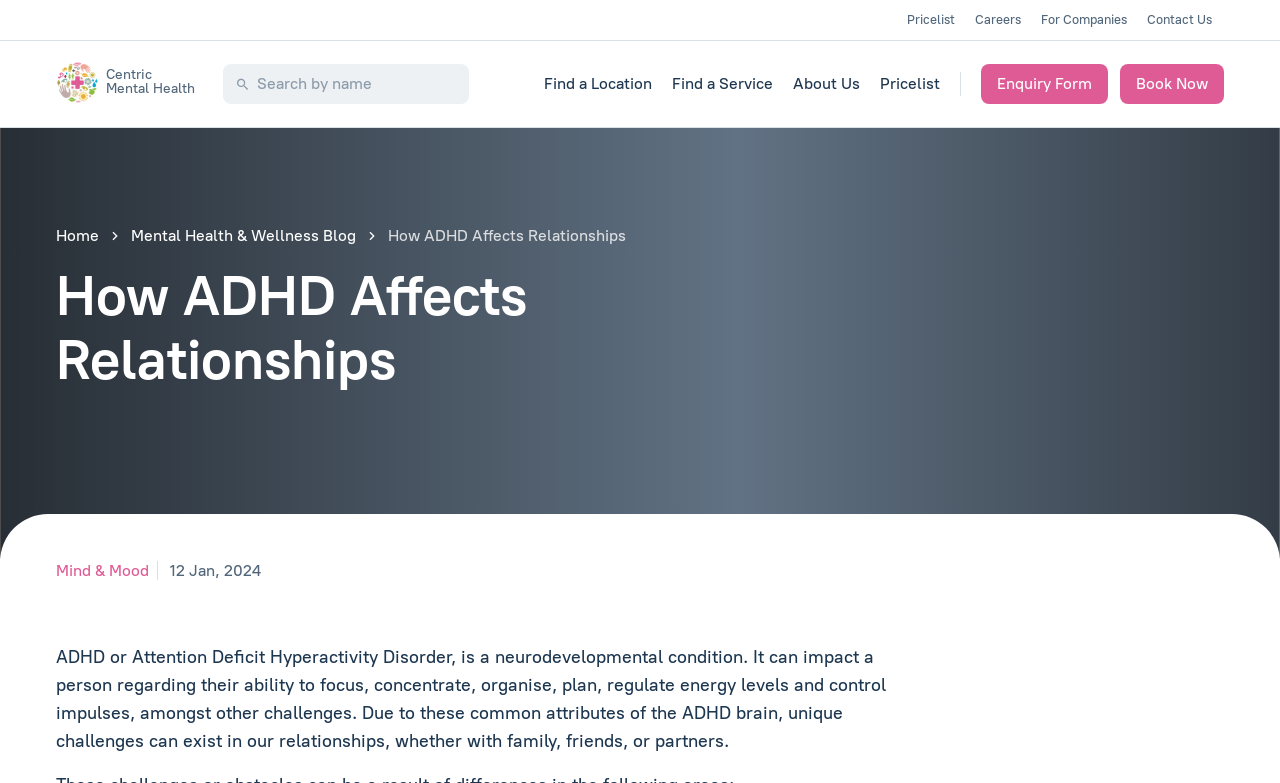Please answer the following query using a single word or phrase: 
What is the name of the mental health organization?

Centric Mental Health